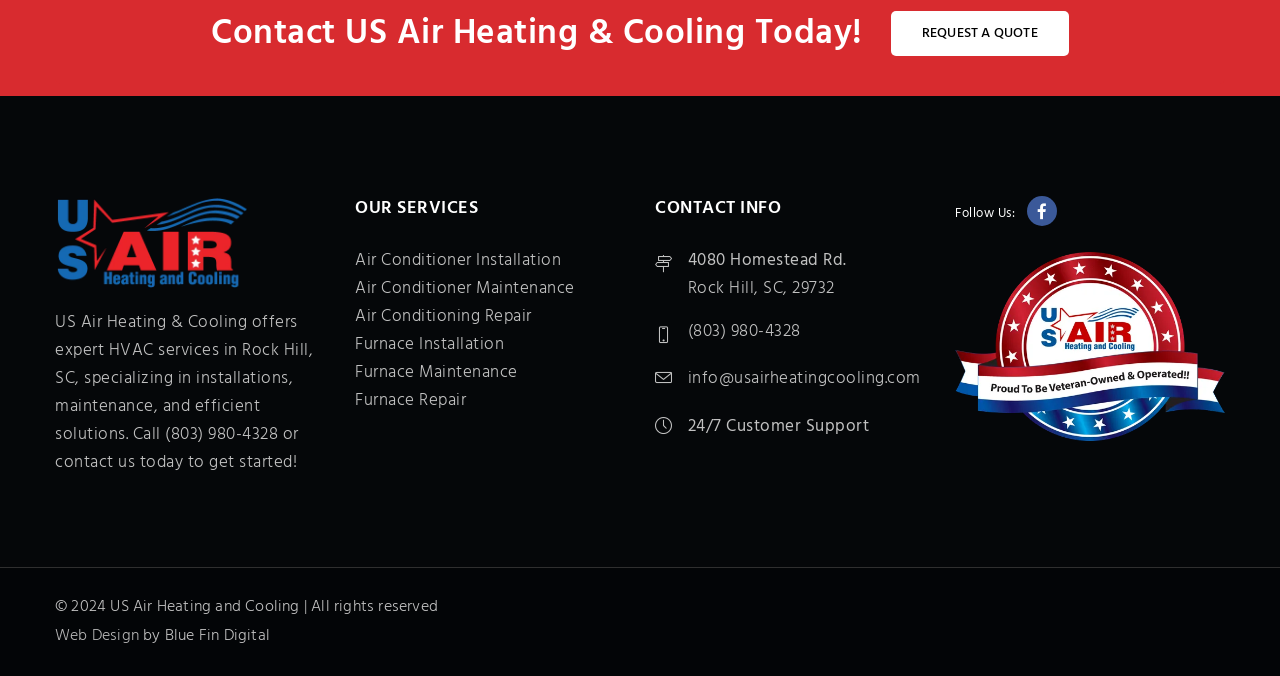Identify the bounding box coordinates of the section to be clicked to complete the task described by the following instruction: "Call the phone number". The coordinates should be four float numbers between 0 and 1, formatted as [left, top, right, bottom].

[0.129, 0.623, 0.217, 0.663]